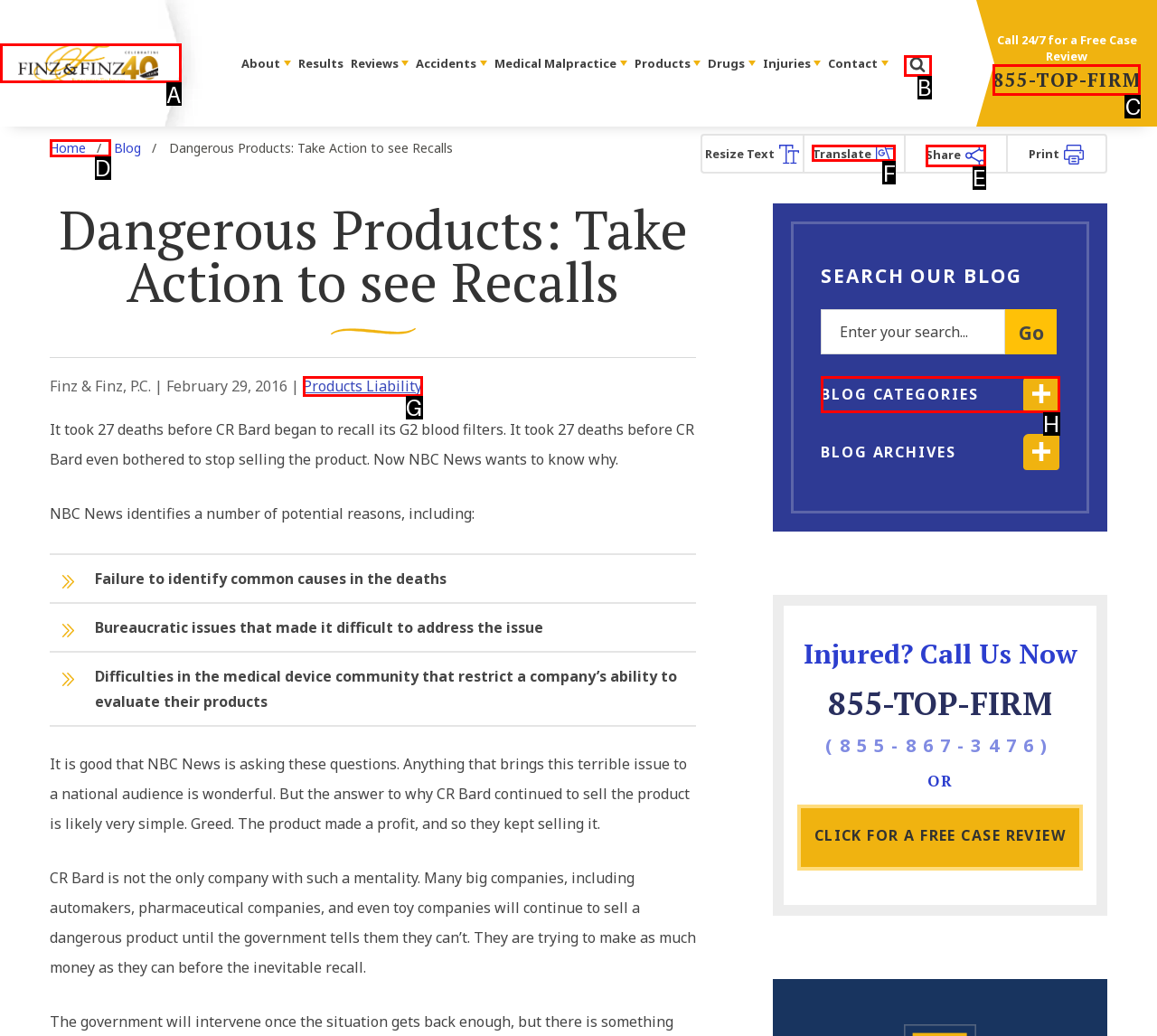Identify the correct HTML element to click to accomplish this task: Translate the webpage
Respond with the letter corresponding to the correct choice.

F